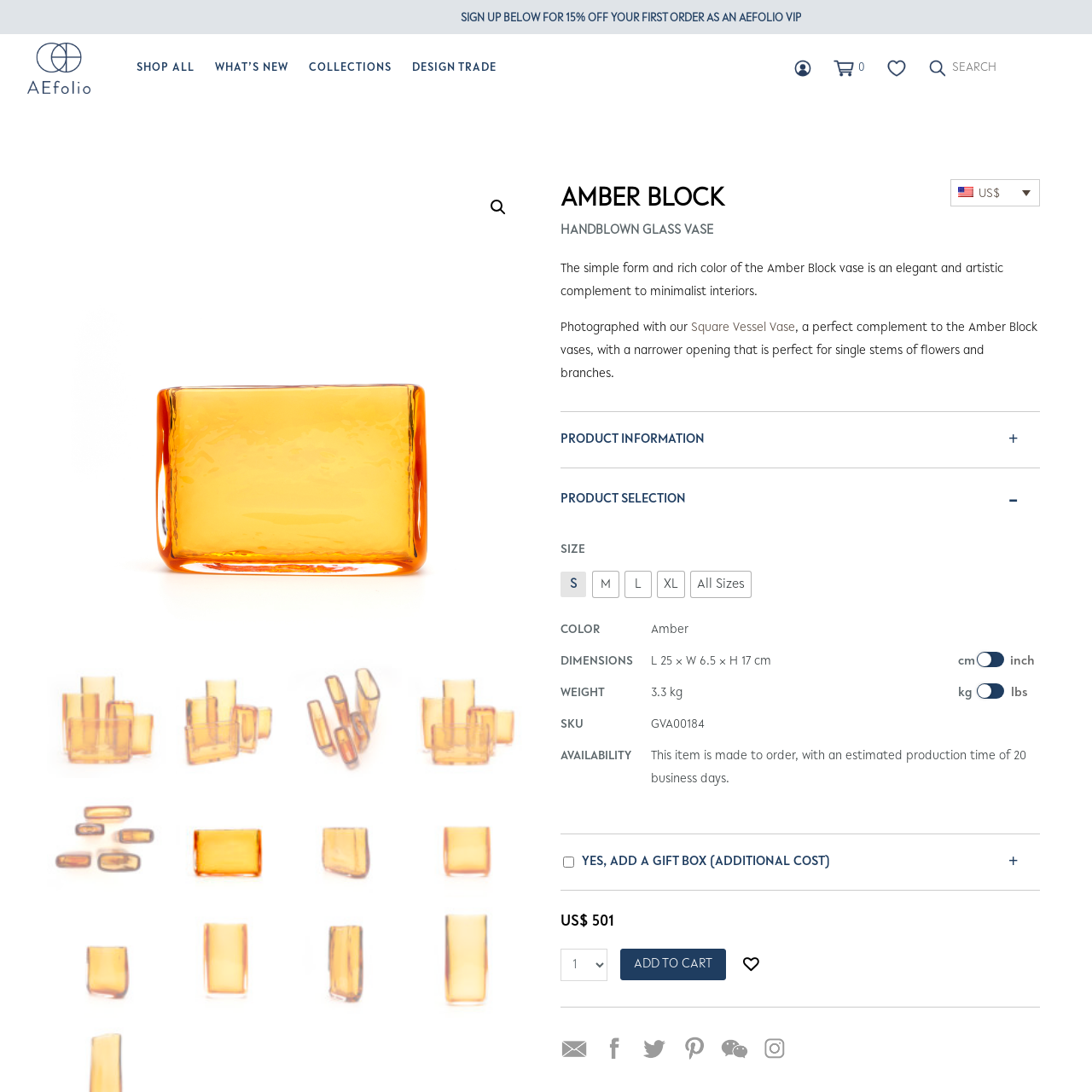Give a detailed description of the image area outlined by the red box.

The image features a sleek, modern symbol commonly associated with the search function. Its simple design suggests a minimalist aesthetic, fitting seamlessly into elegant web layouts. This visual element enhances user experience by inviting visitors to explore options, aiding navigation through a virtual interface. The icon embodies functionality typically linked to accessing information or discovering products, reflecting contemporary digital design trends aimed at user-friendly interactions.